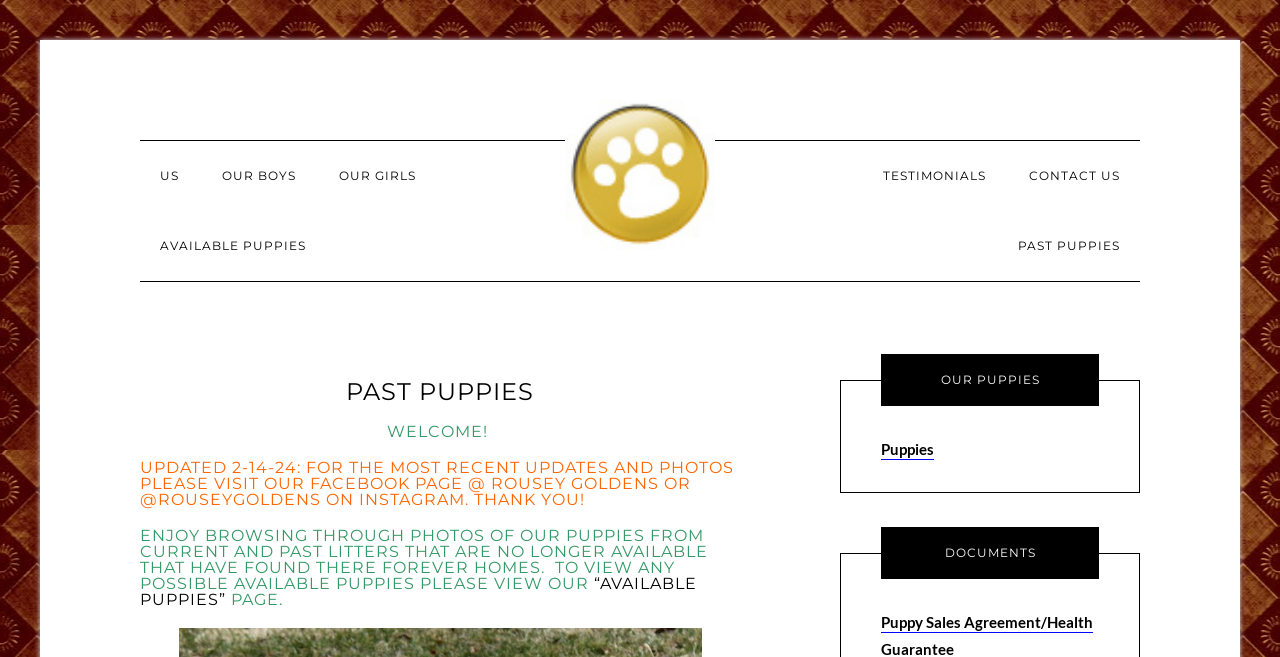What is the purpose of the 'PAST PUPPIES' page?
Please use the image to provide an in-depth answer to the question.

The page description and heading 'PAST PUPPIES' suggest that this page is intended for users to browse through photos of puppies from current and past litters that are no longer available and have found their forever homes.